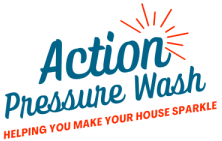With reference to the screenshot, provide a detailed response to the question below:
What is the purpose of the radiating lines in the logo?

The question asks about the purpose of the radiating lines in the logo. The caption mentions that the visual elements, including radiating lines, suggest energy and effectiveness in their pressure washing services, aimed at making homes look fresh and well-maintained. This implies that the radiating lines are used to convey a sense of energy and effectiveness in their services.